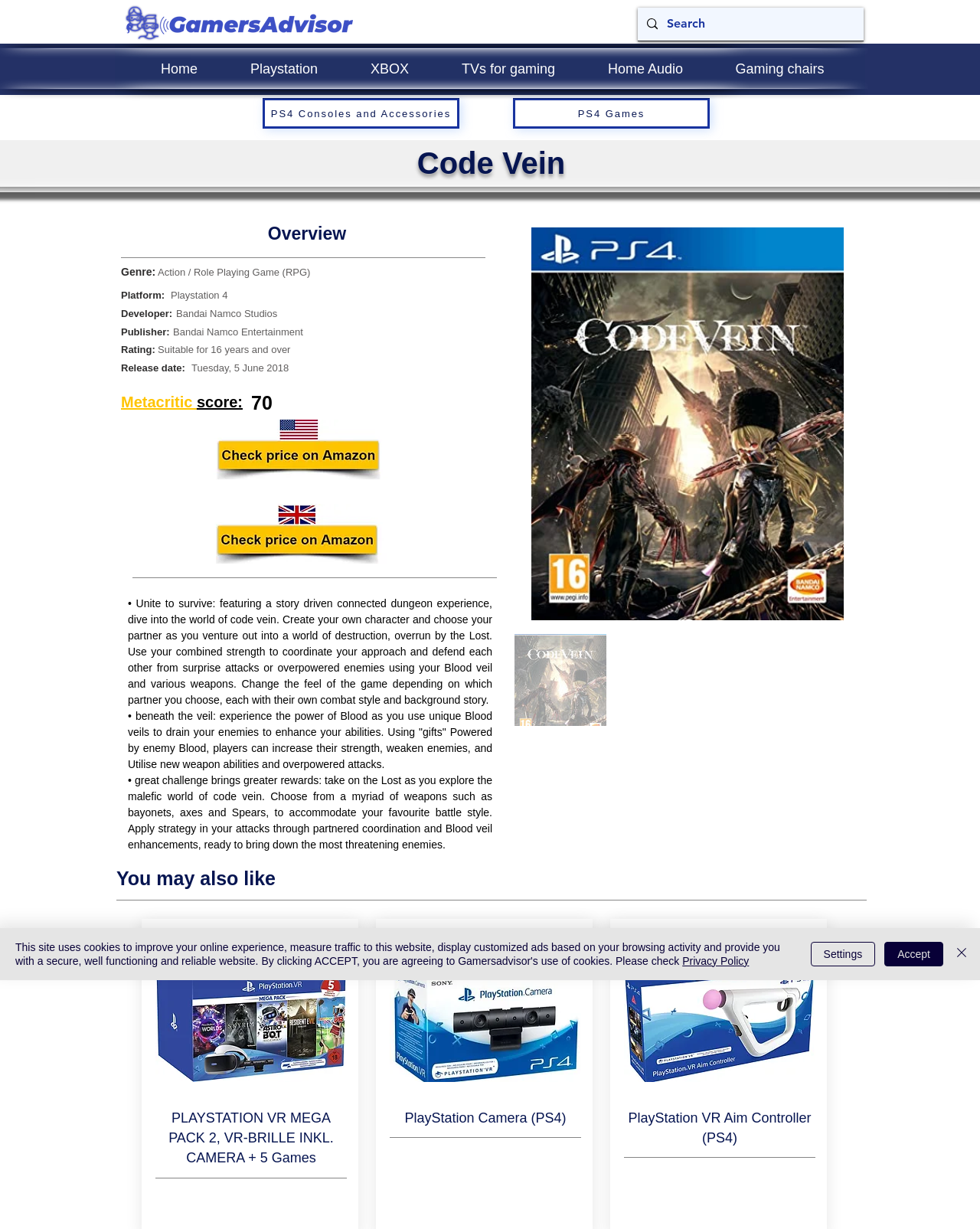Determine the bounding box for the HTML element described here: "Home Audio". The coordinates should be given as [left, top, right, bottom] with each number being a float between 0 and 1.

[0.593, 0.04, 0.724, 0.072]